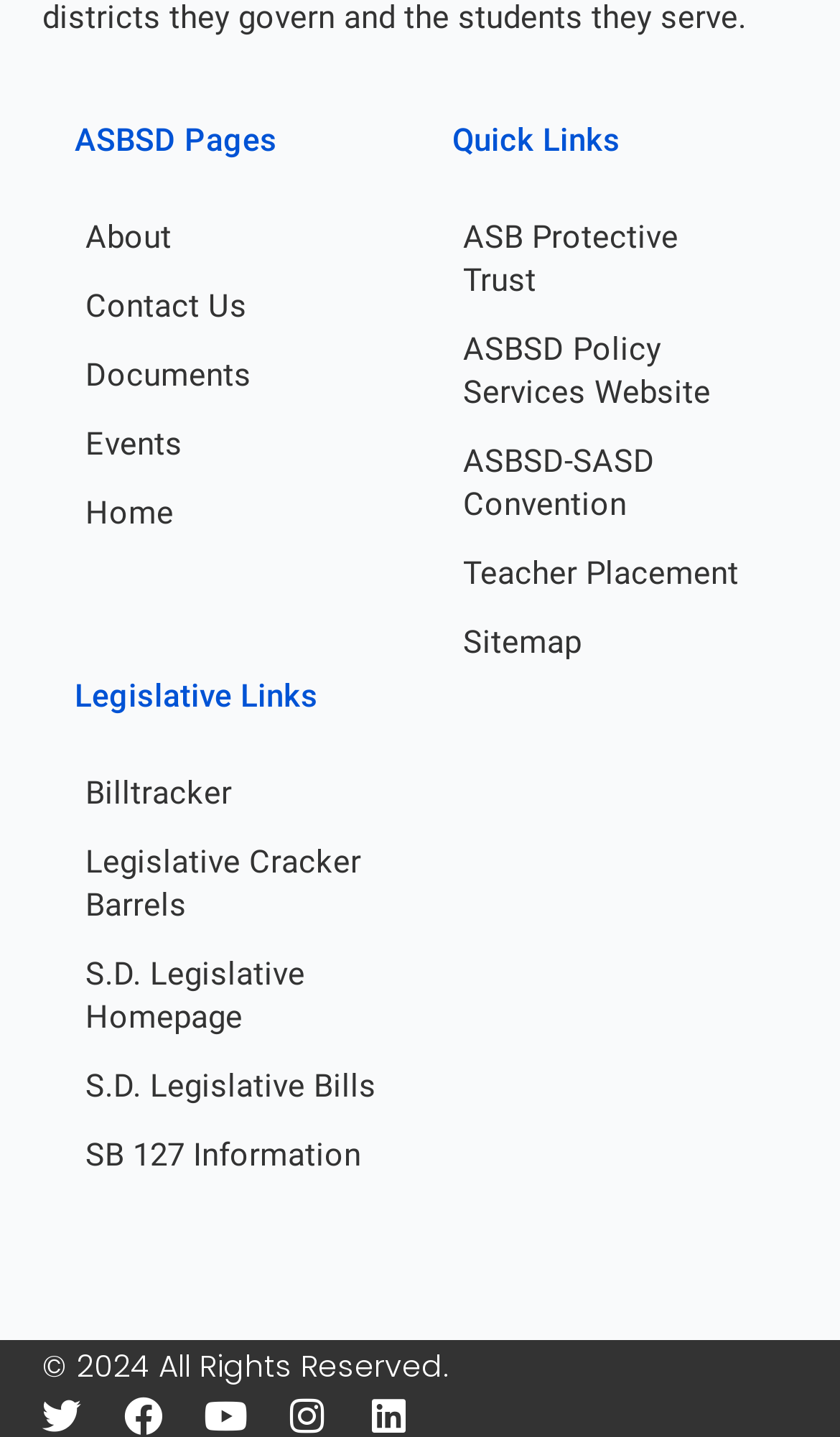Please provide a brief answer to the following inquiry using a single word or phrase:
What is the name of the organization?

ASBSD